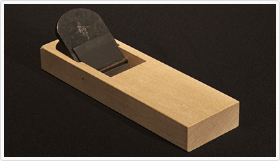What is the significance of the tool in woodworking?
Using the image, respond with a single word or phrase.

Achieving fine finishes and accurate dimensions